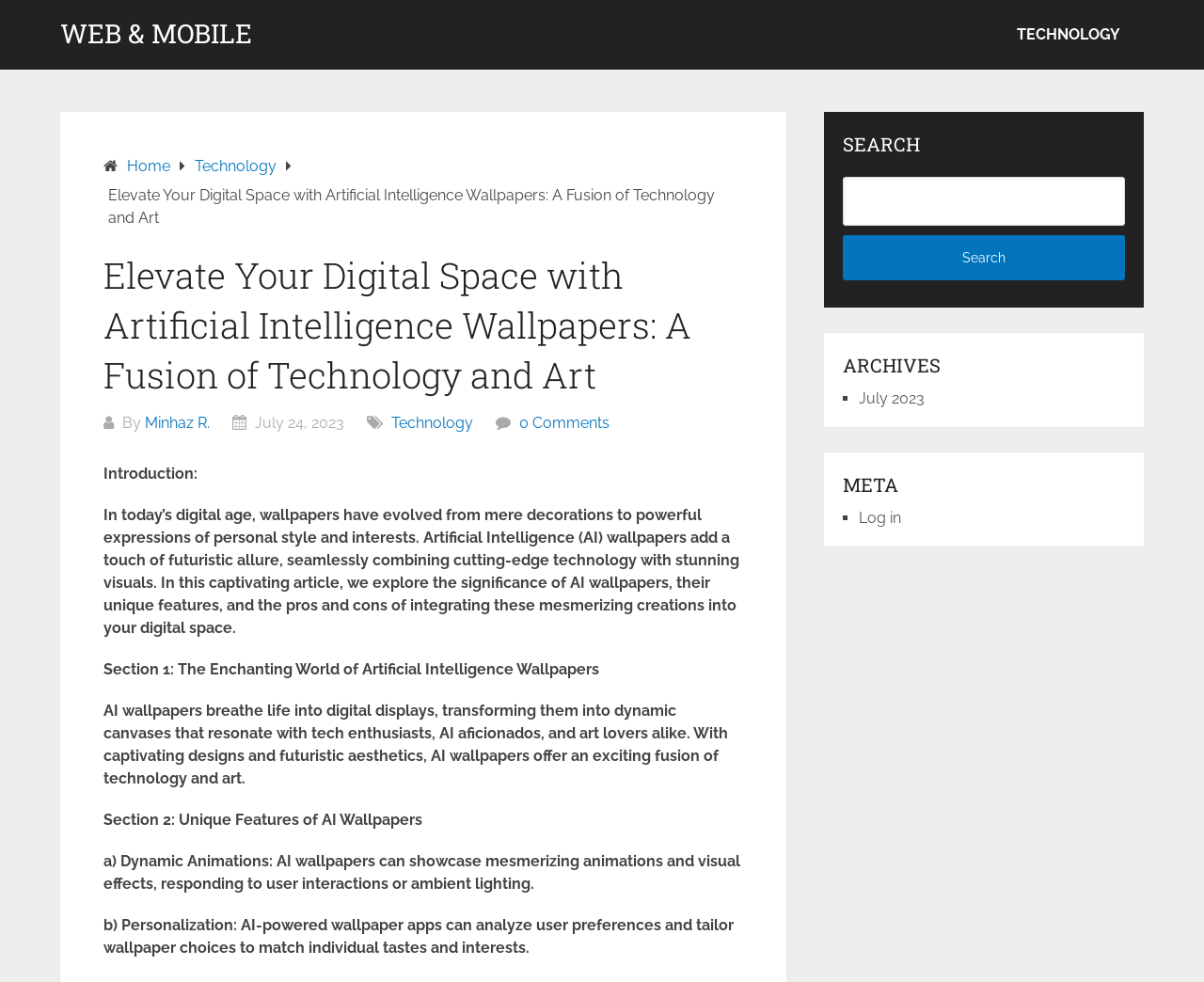How many sections are there in the article?
Look at the image and respond with a single word or a short phrase.

At least 2